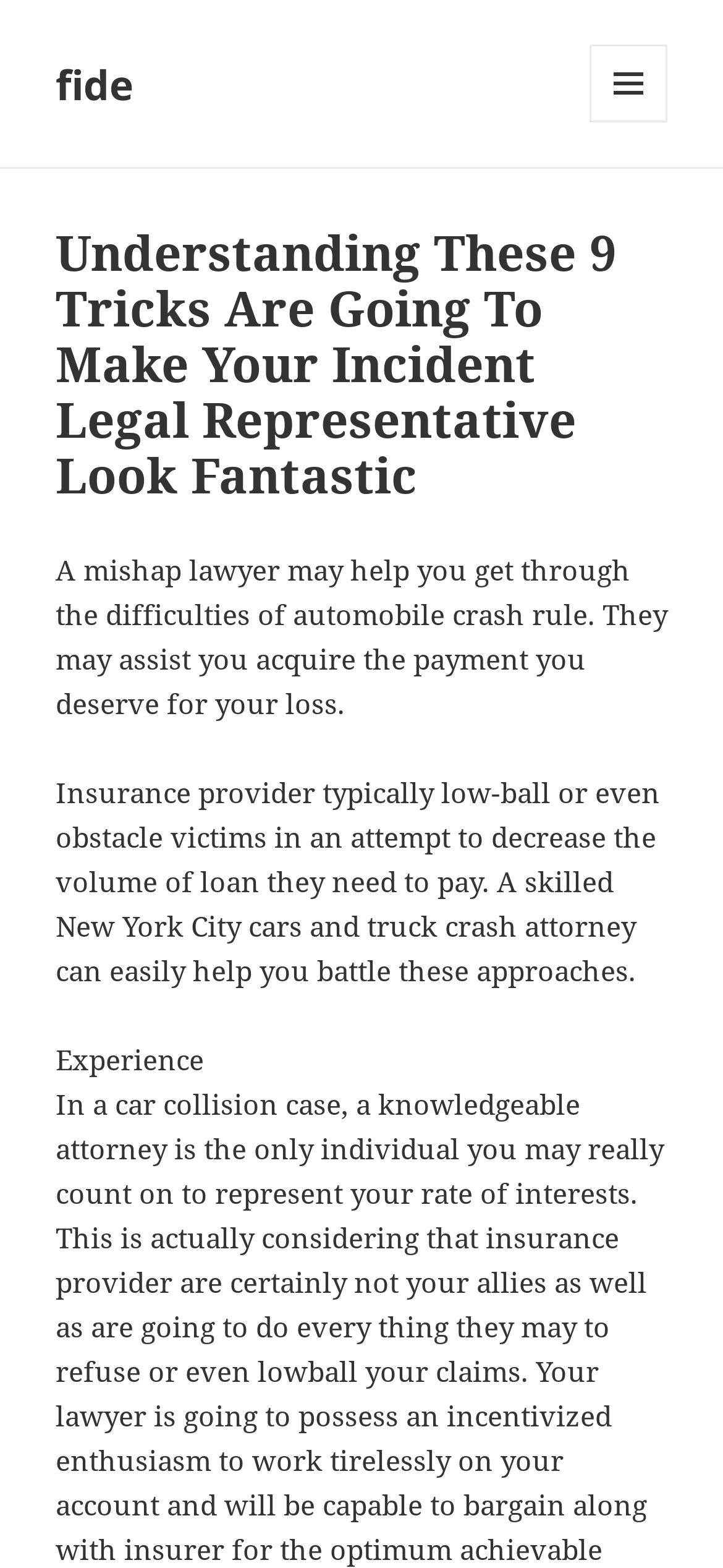What section is mentioned after 'Experience'?
Please give a detailed answer to the question using the information shown in the image.

After the 'Experience' section, there is no other section mentioned on the webpage. The 'Experience' section seems to be a standalone heading.